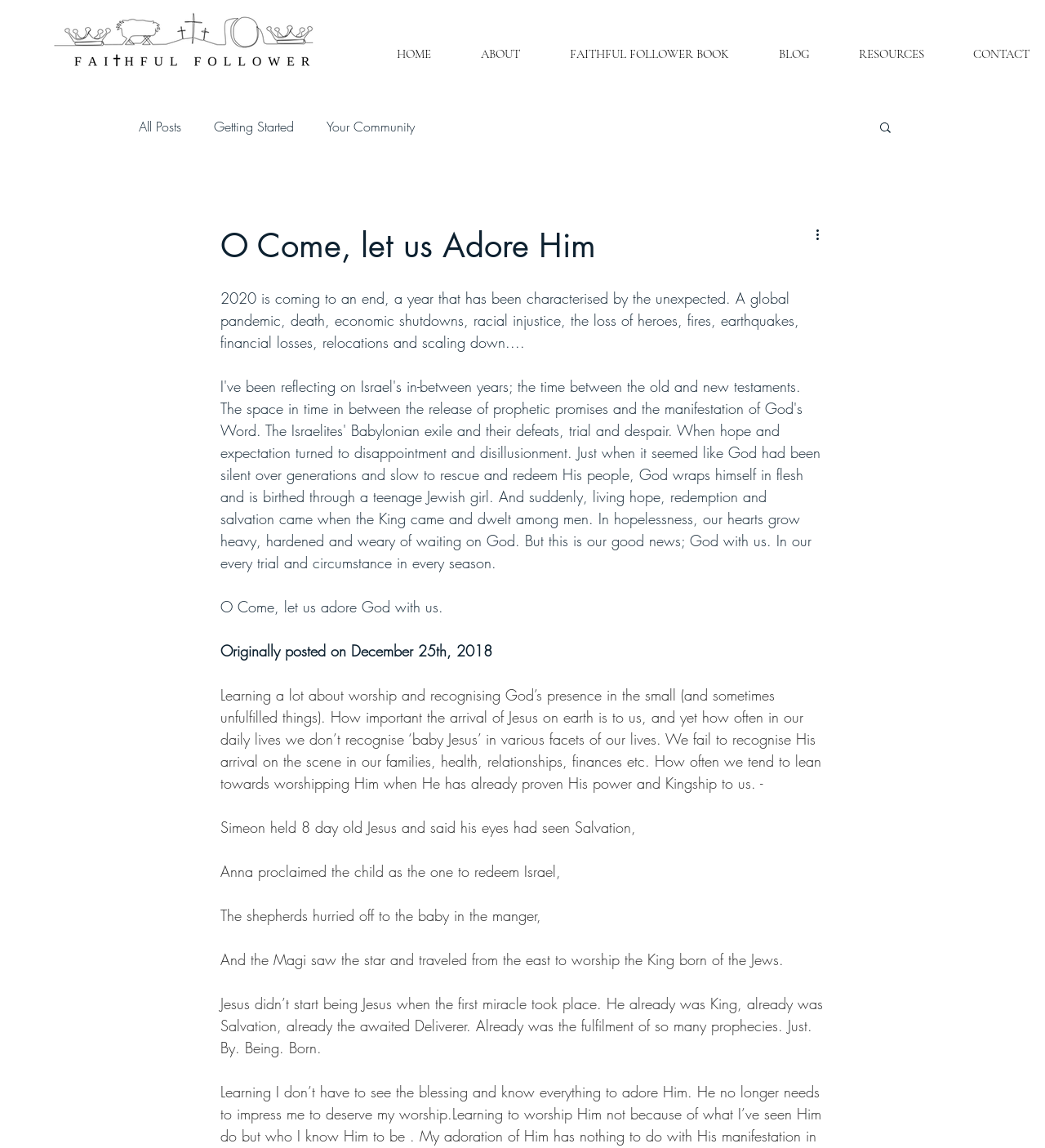Given the element description Getting Started, specify the bounding box coordinates of the corresponding UI element in the format (top-left x, top-left y, bottom-right x, bottom-right y). All values must be between 0 and 1.

[0.205, 0.102, 0.281, 0.118]